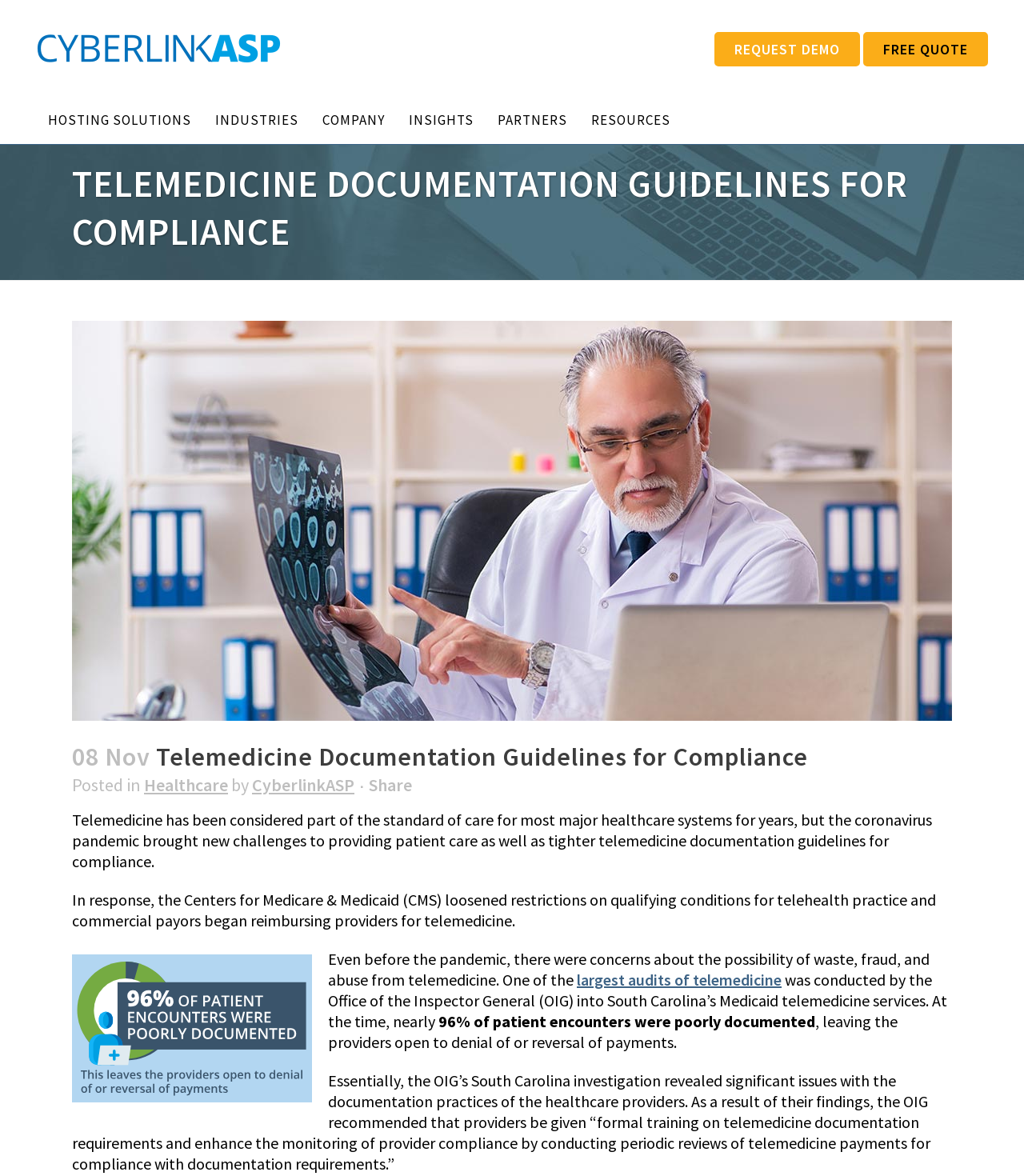Please find the bounding box coordinates for the clickable element needed to perform this instruction: "Click the 'Share' link".

[0.36, 0.658, 0.402, 0.677]